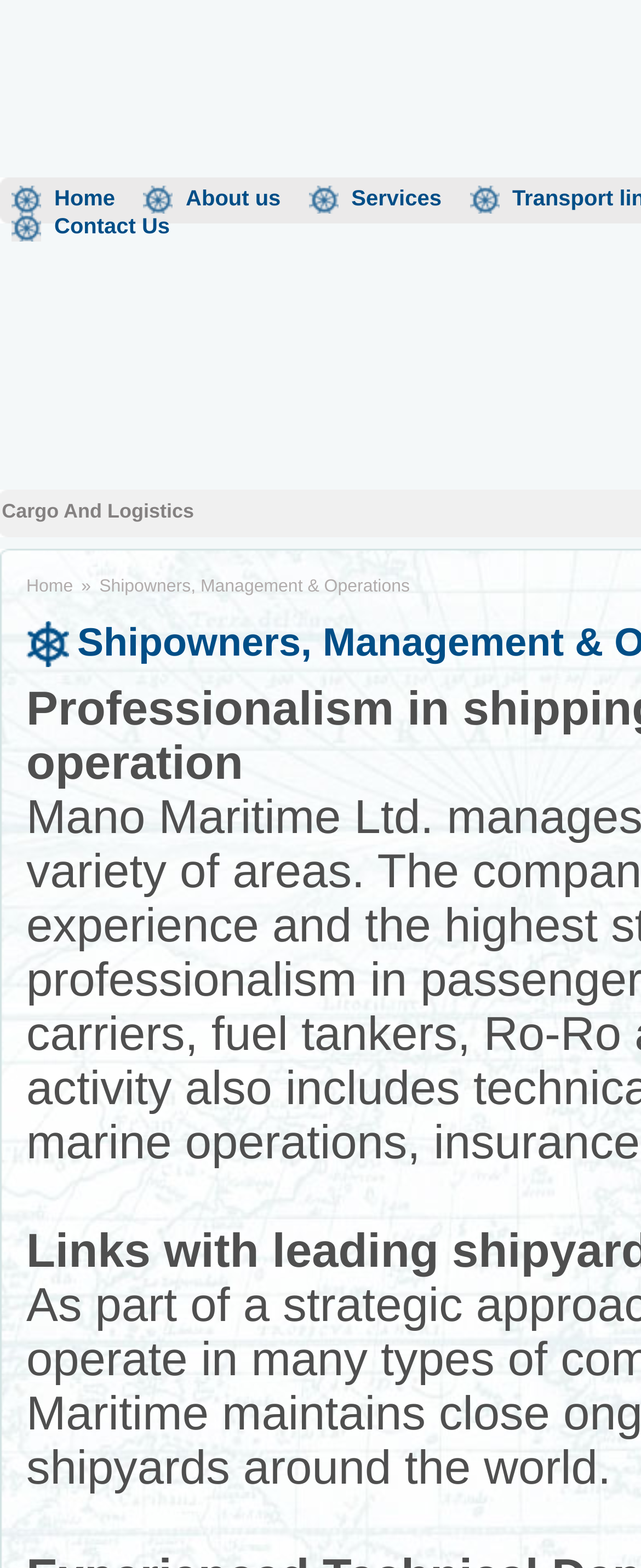Determine which piece of text is the heading of the webpage and provide it.

Shipowners, Management & Operations